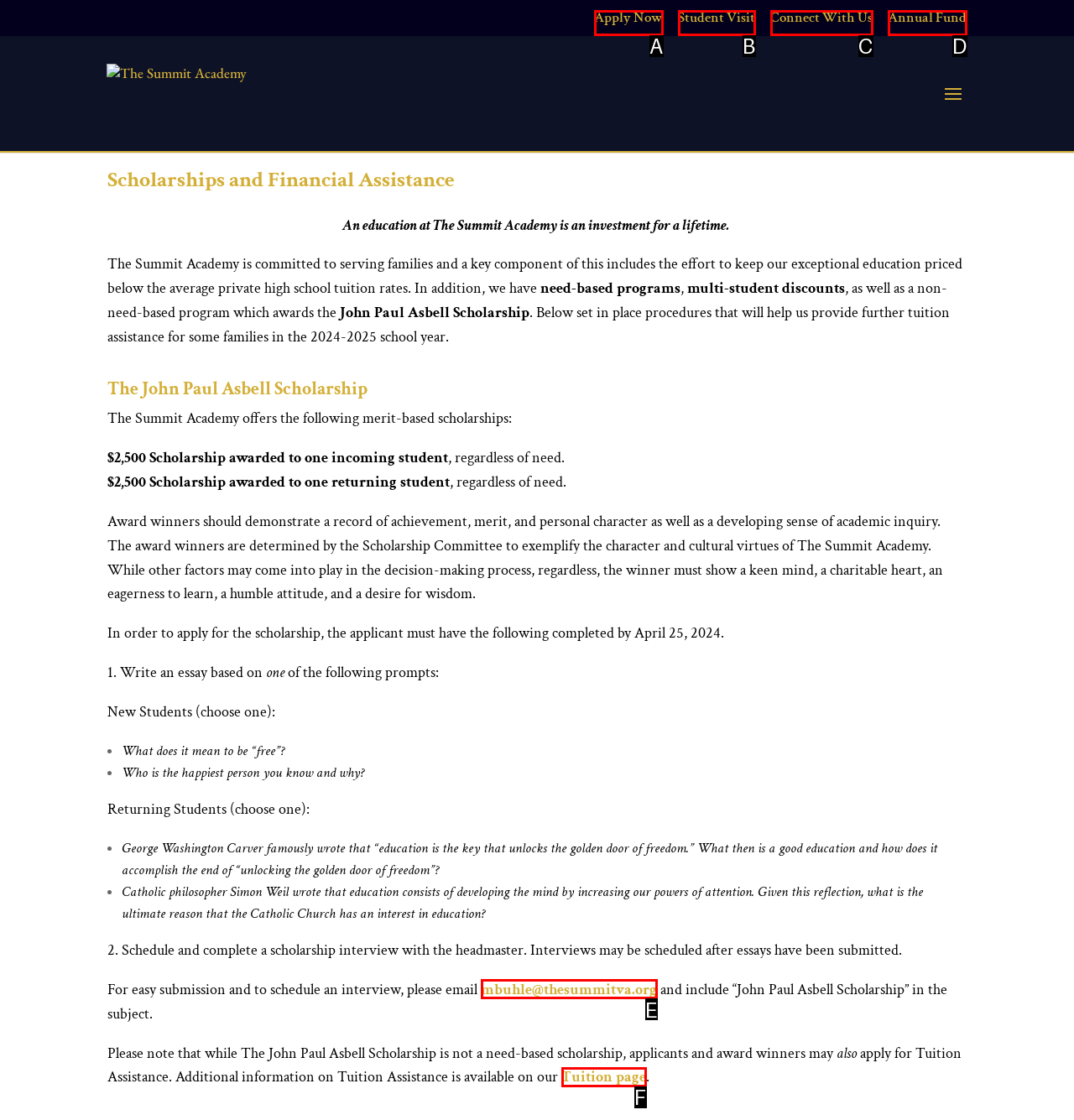Choose the letter of the UI element that aligns with the following description: Annual Fund
State your answer as the letter from the listed options.

D